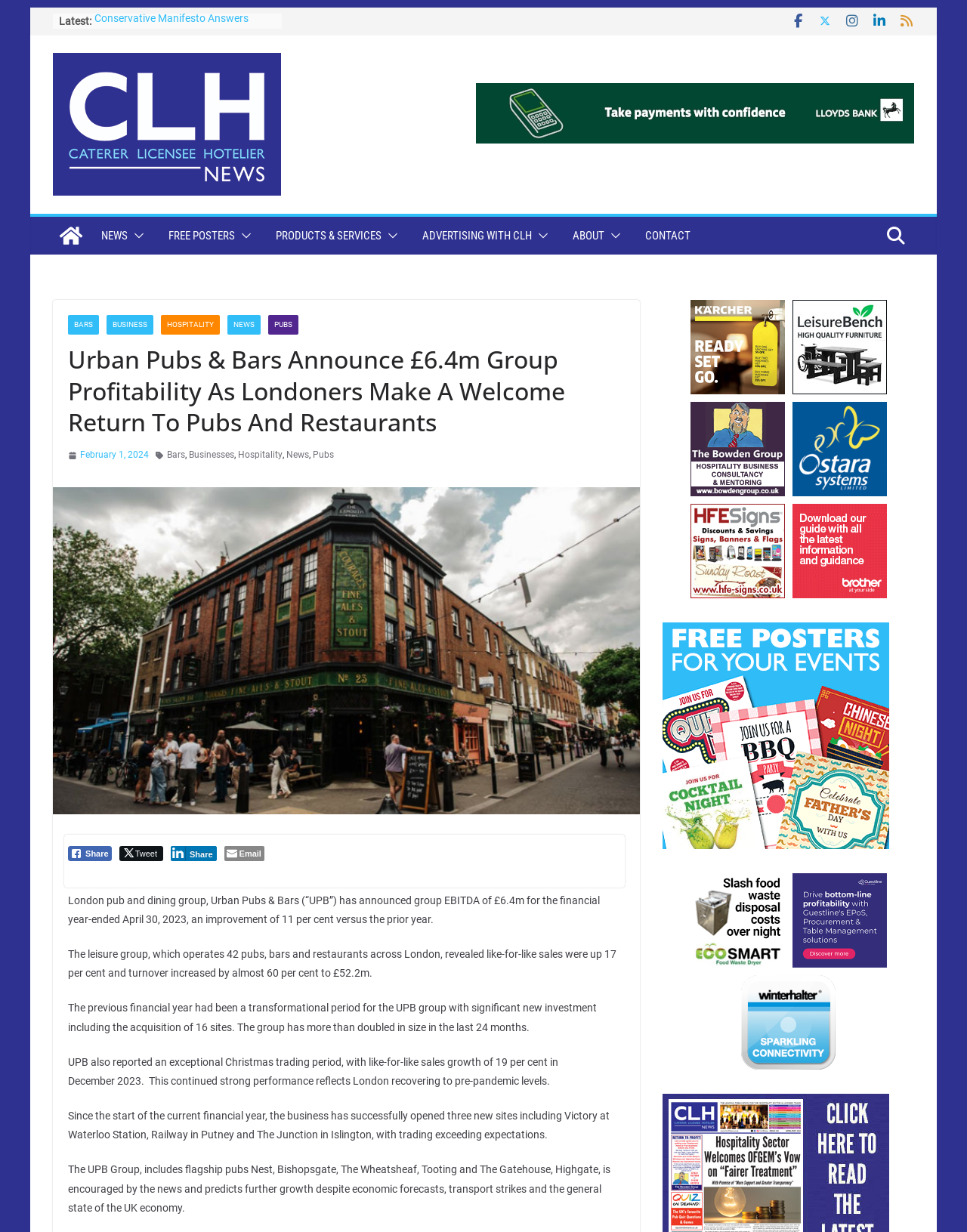What is the main heading displayed on the webpage? Please provide the text.

Urban Pubs & Bars Announce £6.4m Group Profitability As Londoners Make A Welcome Return To Pubs And Restaurants